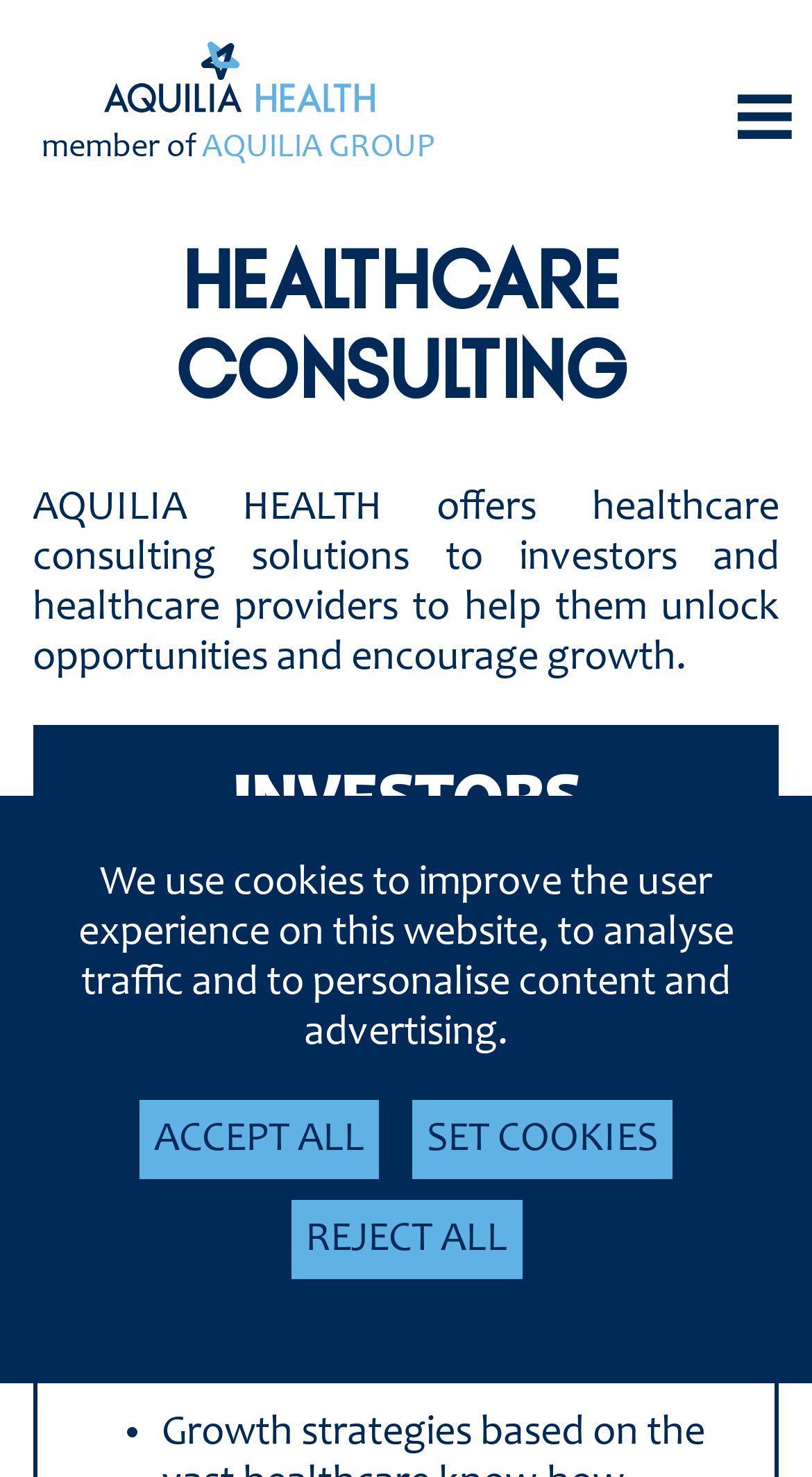What is listed under 'POSSIBLE SOLUTIONS:'?
Please describe in detail the information shown in the image to answer the question.

Under the heading 'POSSIBLE SOLUTIONS:', there is a list marker '•', indicating that there is a bullet point or a list of possible solutions. However, the exact content of the list is not specified on this webpage.